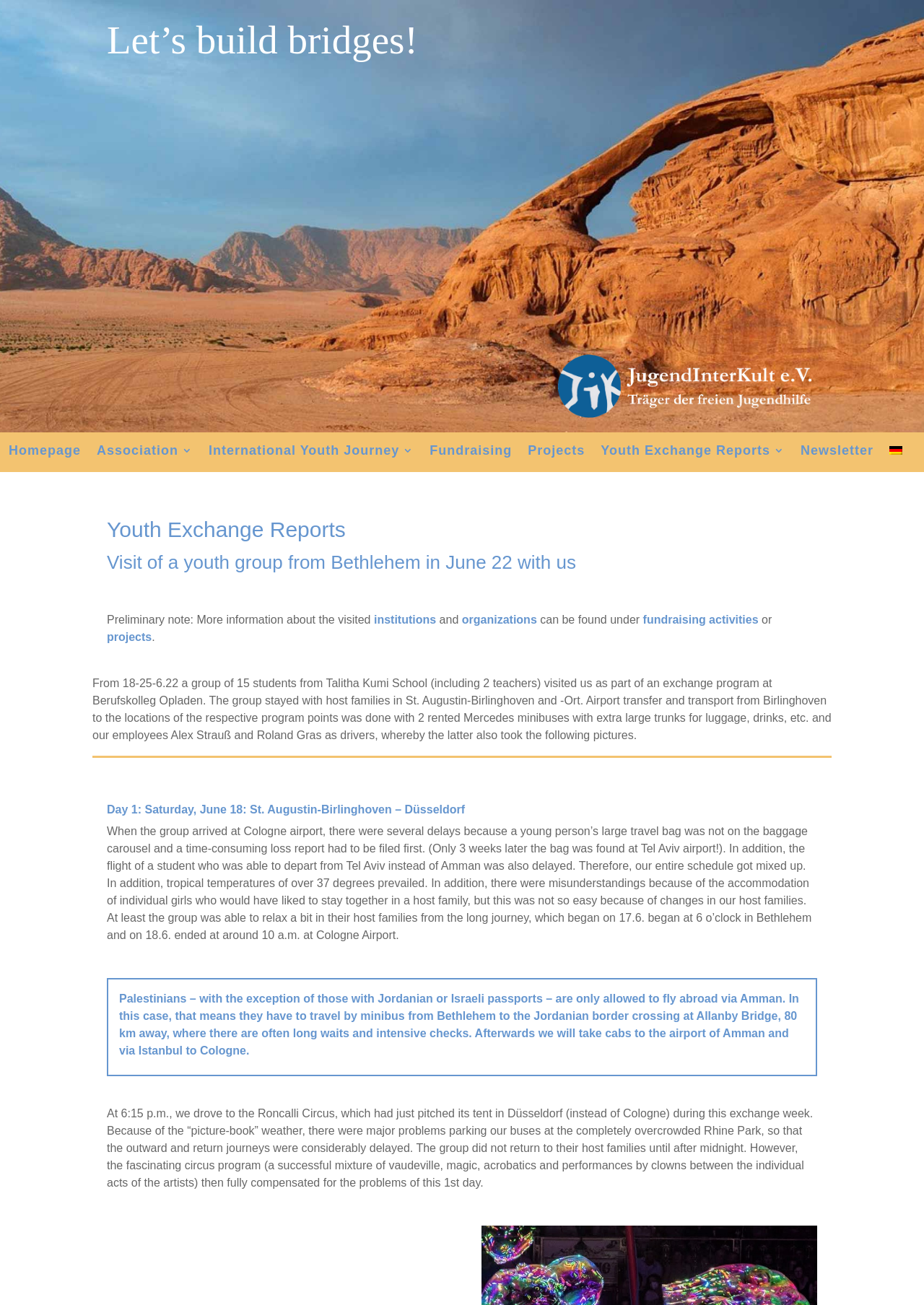Given the element description: "International Academic & Professional Credentials", predict the bounding box coordinates of the UI element it refers to, using four float numbers between 0 and 1, i.e., [left, top, right, bottom].

None